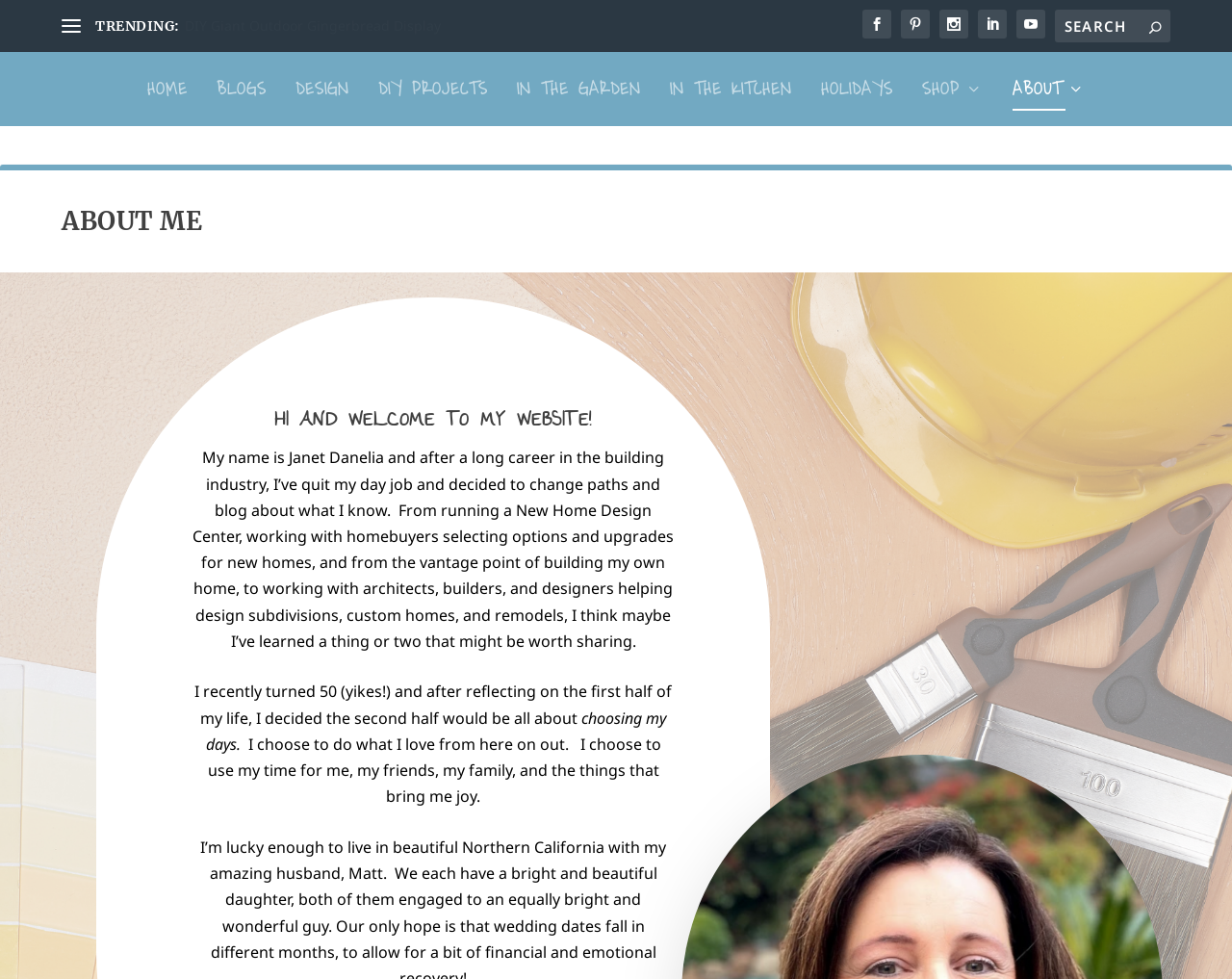Generate a comprehensive description of the contents of the webpage.

This webpage is about Janet Danelia, a blogger and designer, and her website Danelia Design. At the top, there is a navigation menu with links to different sections of the website, including HOME, BLOGS, DESIGN, DIY PROJECTS, IN THE GARDEN, IN THE KITCHEN, HOLIDAYS, SHOP, and ABOUT. 

Below the navigation menu, there is a heading "ABOUT ME" followed by a brief introduction to Janet Danelia. The introduction is divided into three paragraphs, where Janet shares her background in the building industry, her decision to start blogging, and her goals for the second half of her life. 

On the top-right corner, there are social media links represented by icons. Below the introduction, there is a search bar with a search button. On the top-left corner, there is a link "TRENDING:" followed by a link to a DIY project, "DIY Giant Outdoor Gingerbread Display".